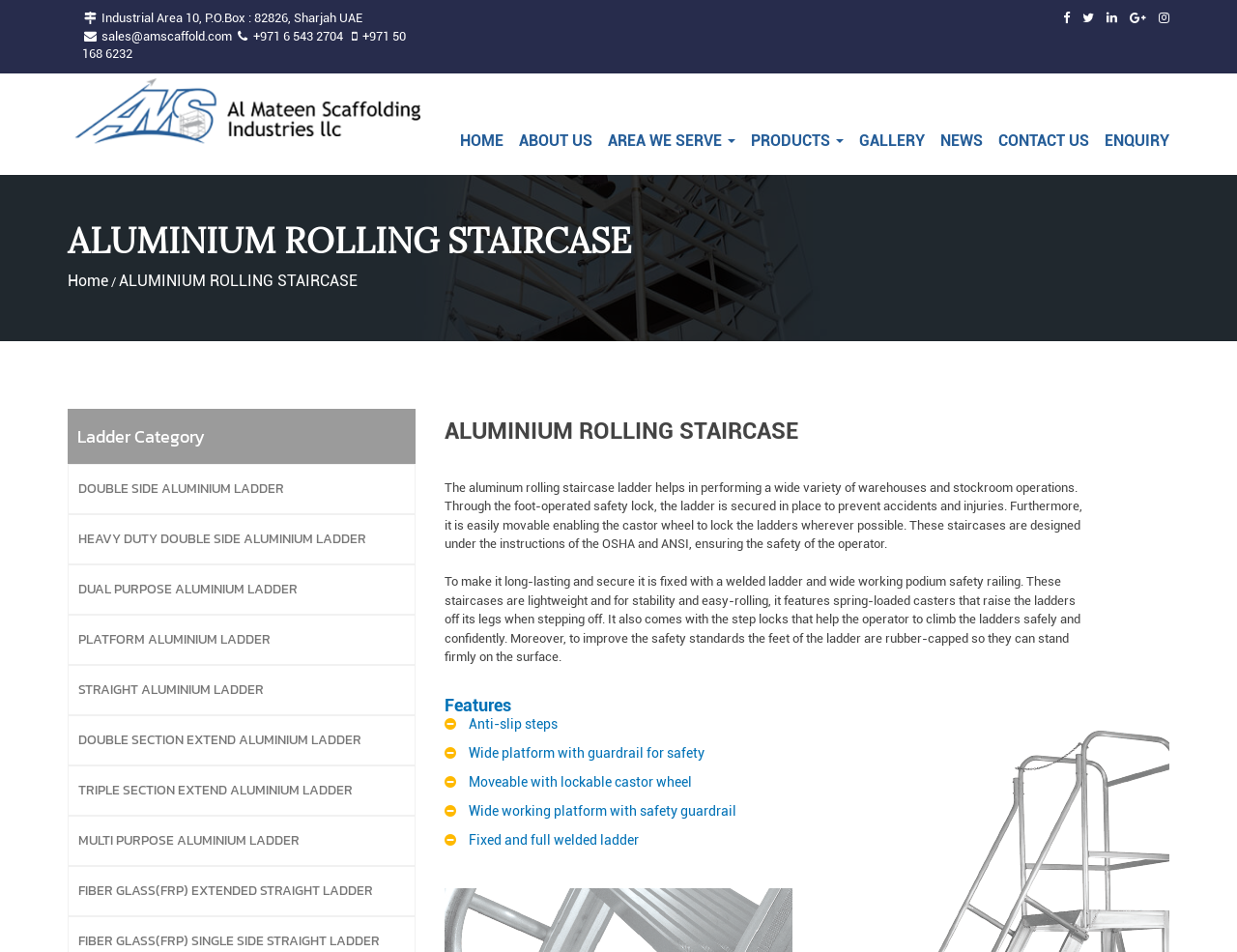Find the bounding box of the UI element described as follows: "DOUBLE SECTION EXTEND ALUMINIUM LADDER".

[0.055, 0.751, 0.336, 0.804]